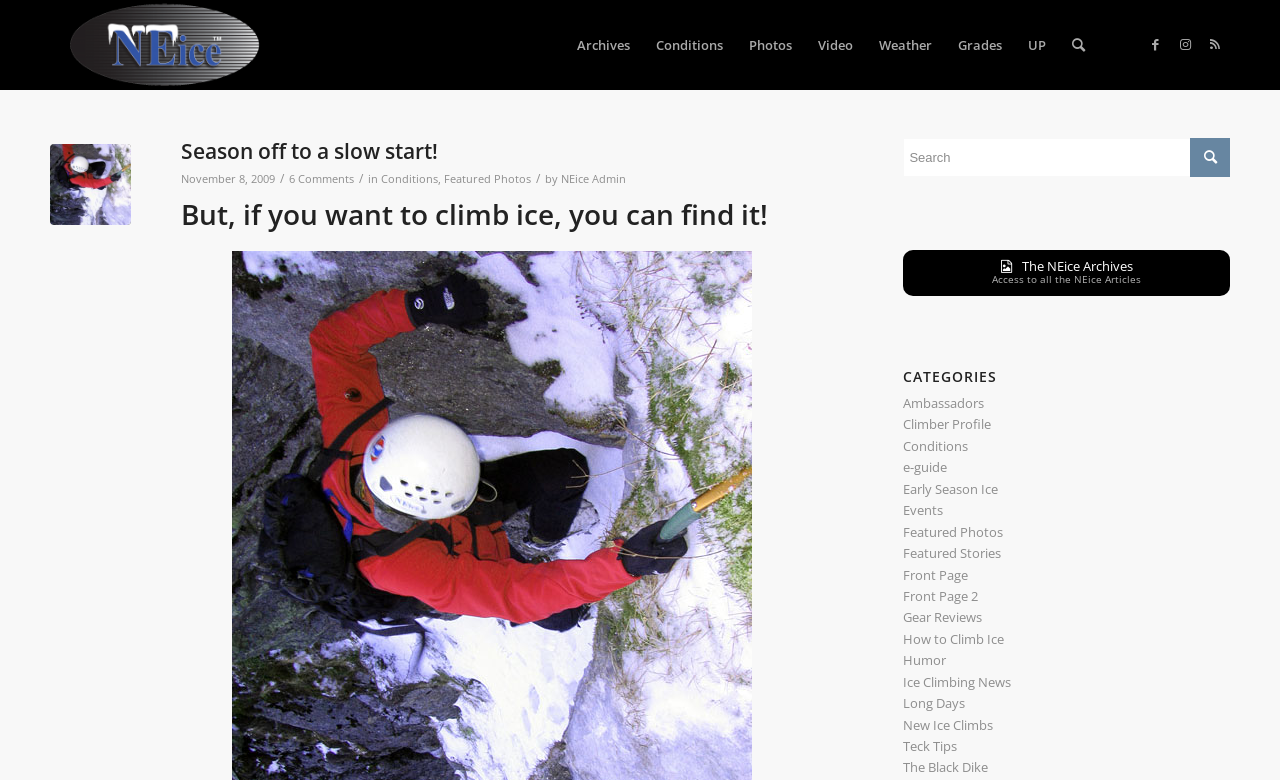How many categories are listed?
Please provide a detailed and thorough answer to the question.

I counted the number of categories by looking at the link elements inside the CATEGORIES heading element. There are 18 categories listed.